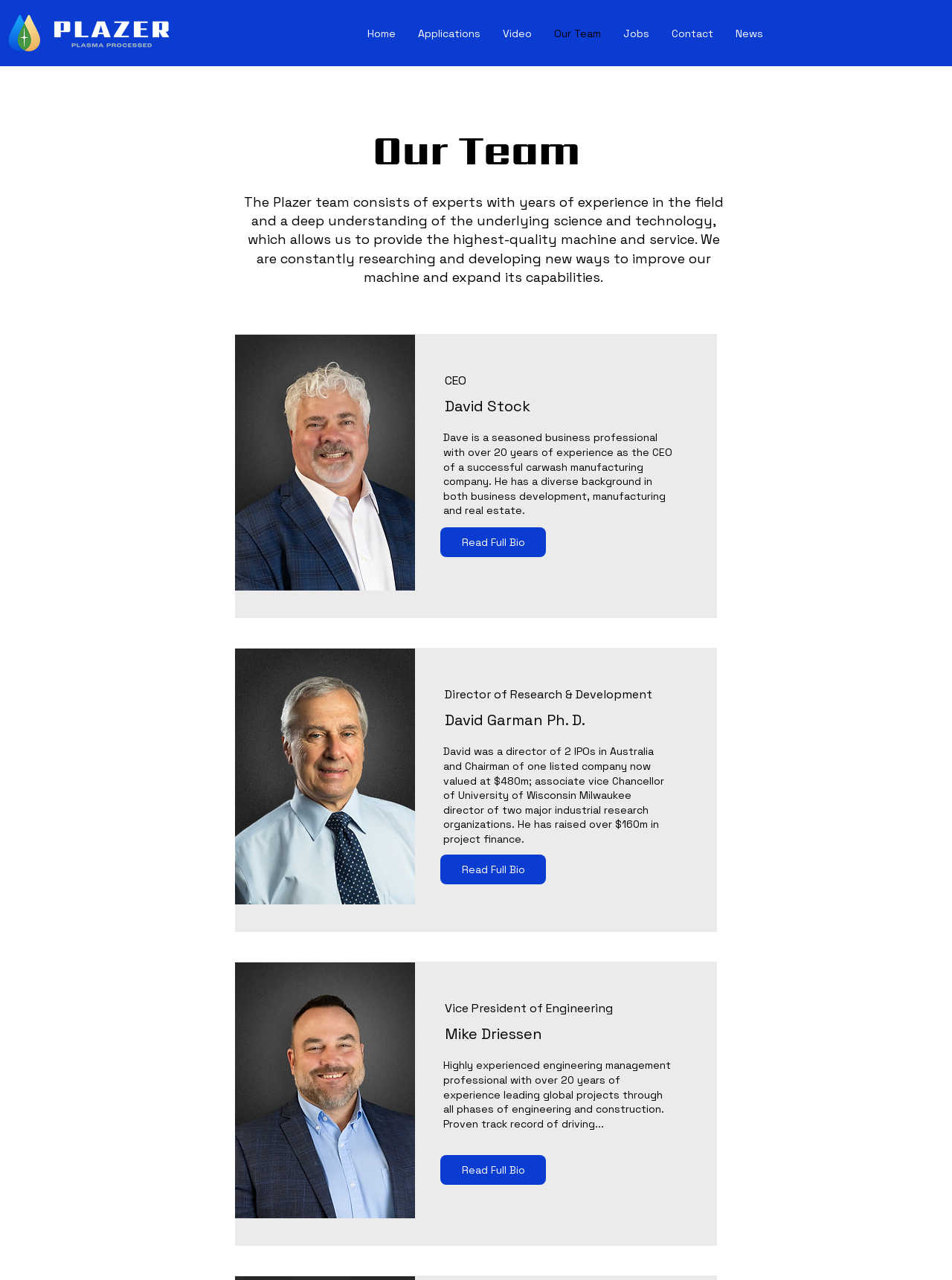What is the role of David Stock?
Give a one-word or short-phrase answer derived from the screenshot.

CEO